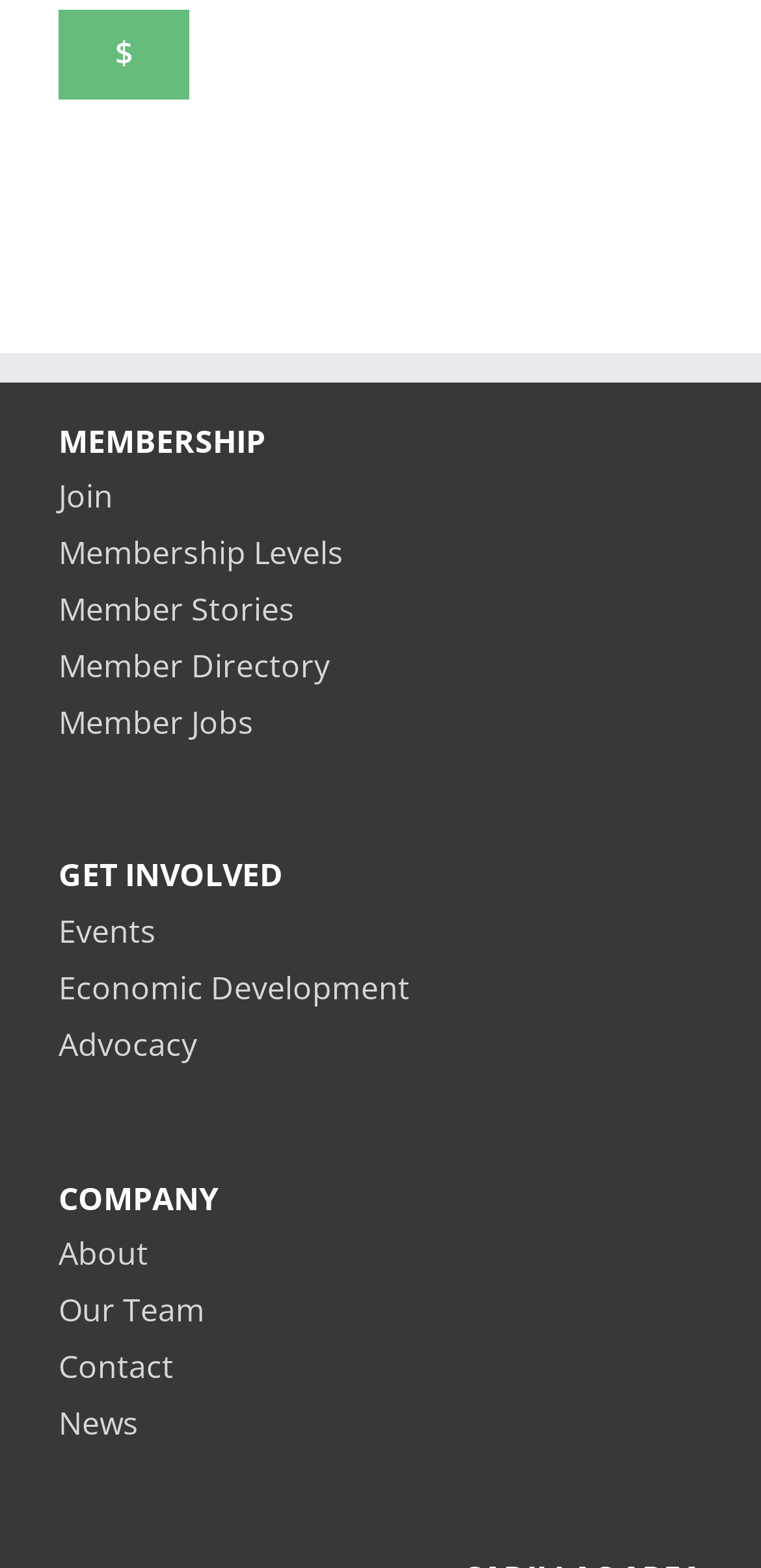Show me the bounding box coordinates of the clickable region to achieve the task as per the instruction: "Learn About the Company".

[0.077, 0.786, 0.195, 0.813]